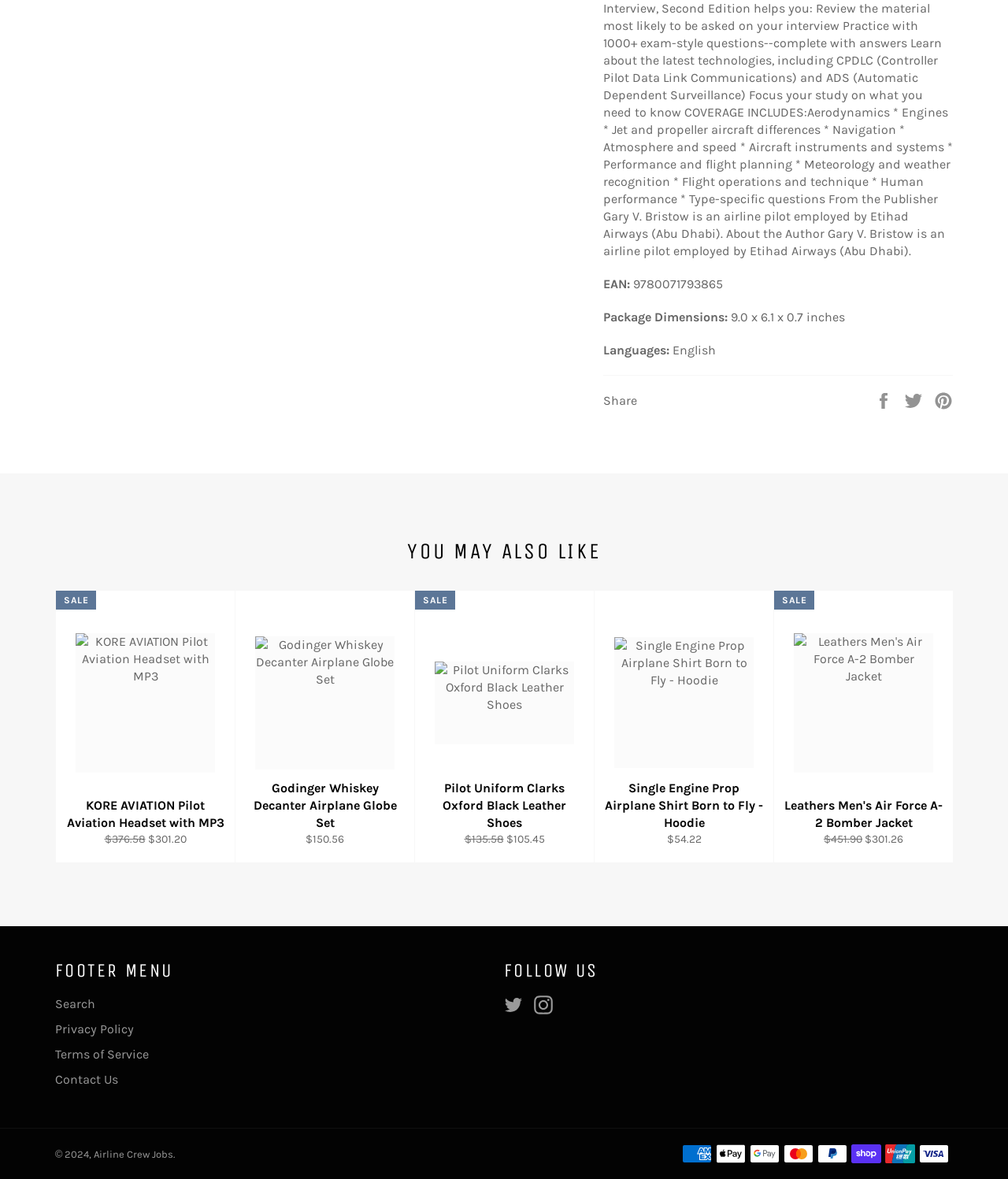Analyze the image and deliver a detailed answer to the question: What payment methods are accepted?

I found the payment method information in the footer section of the webpage, where it lists various payment method logos.